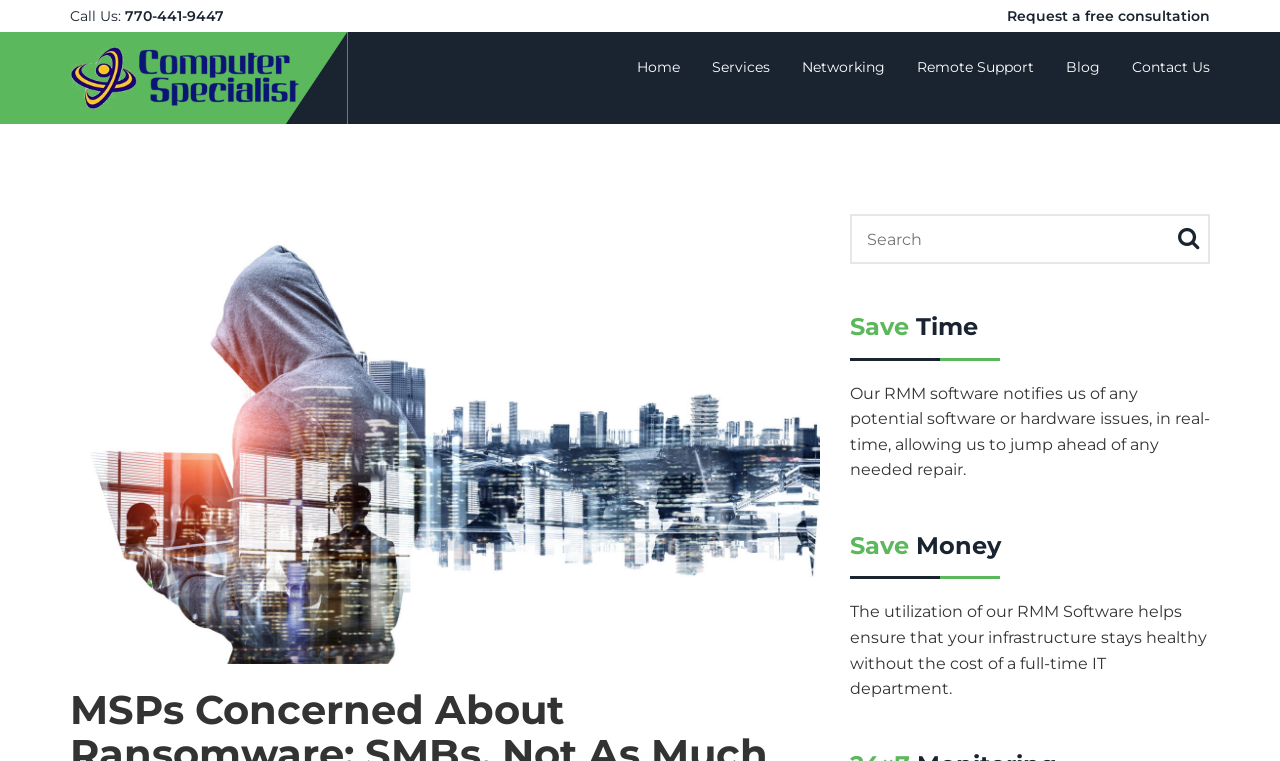Predict the bounding box of the UI element that fits this description: "Request a free consultation".

[0.787, 0.009, 0.945, 0.033]